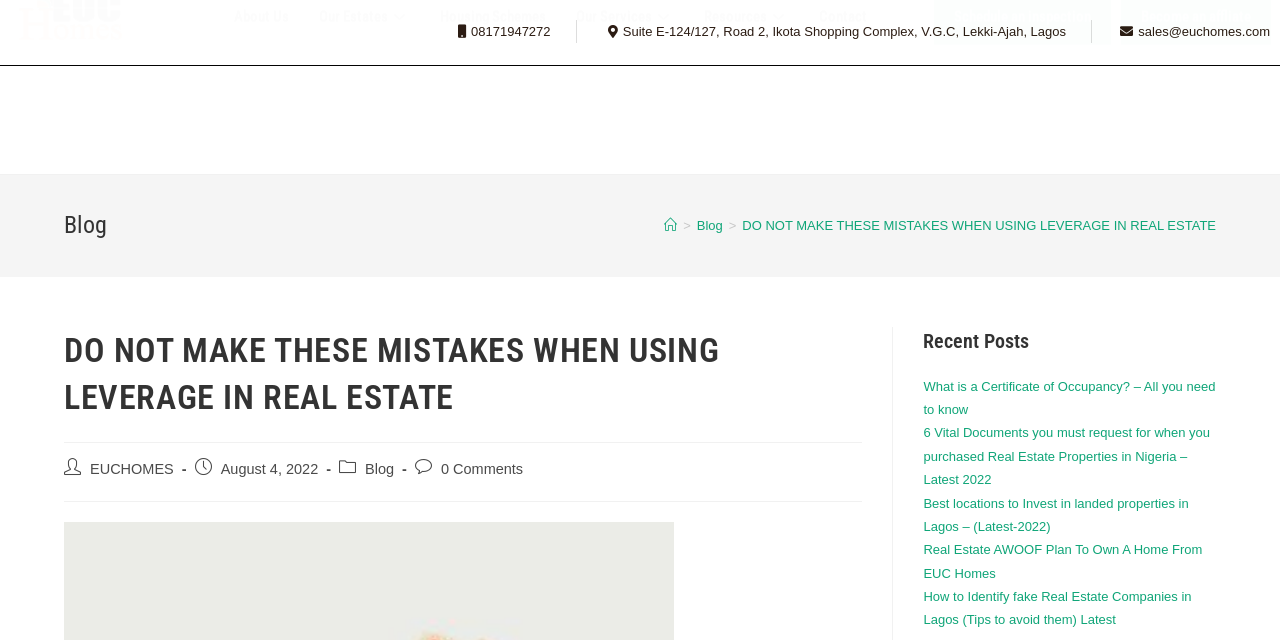Identify the bounding box coordinates necessary to click and complete the given instruction: "Click the 'Contact' link".

[0.628, 0.127, 0.689, 0.252]